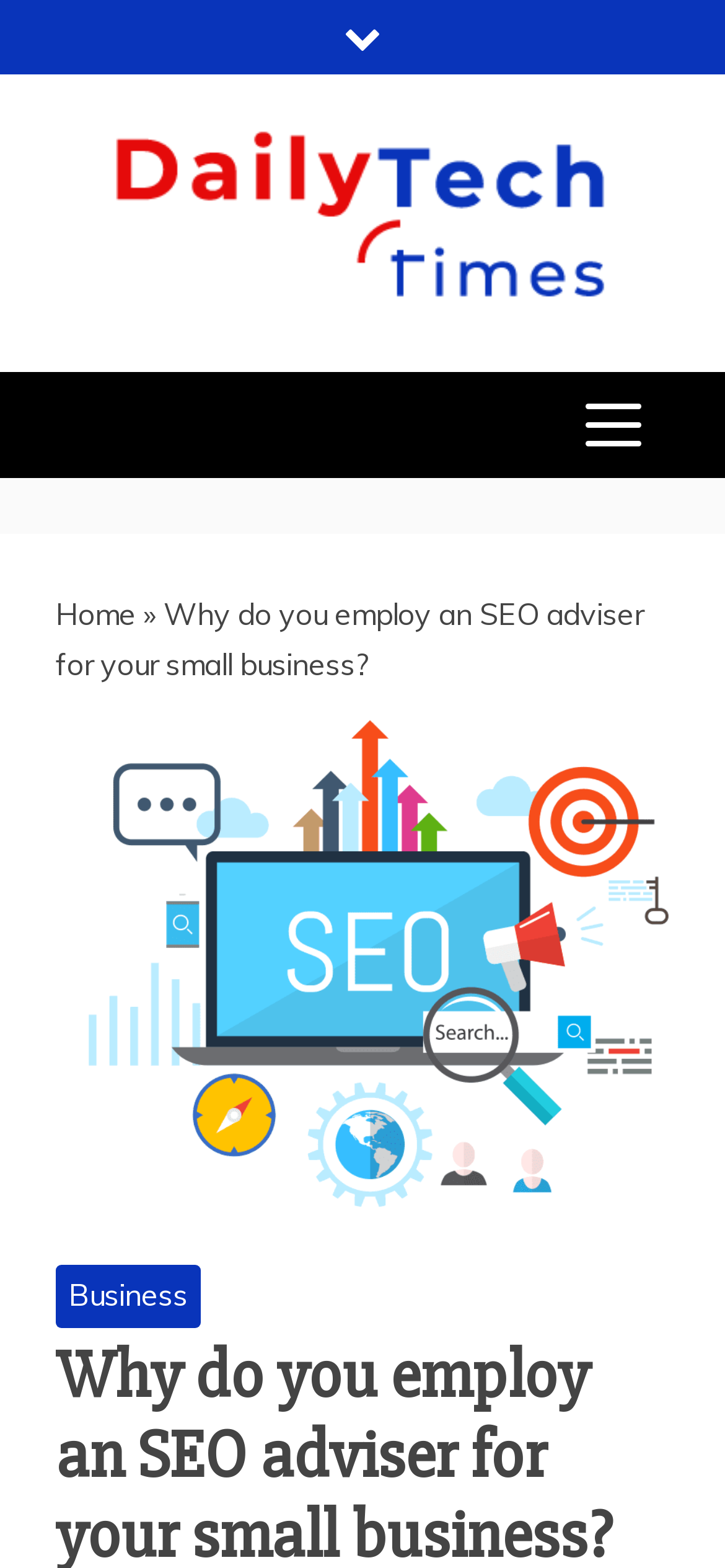Provide a one-word or one-phrase answer to the question:
How many menu items are there?

1